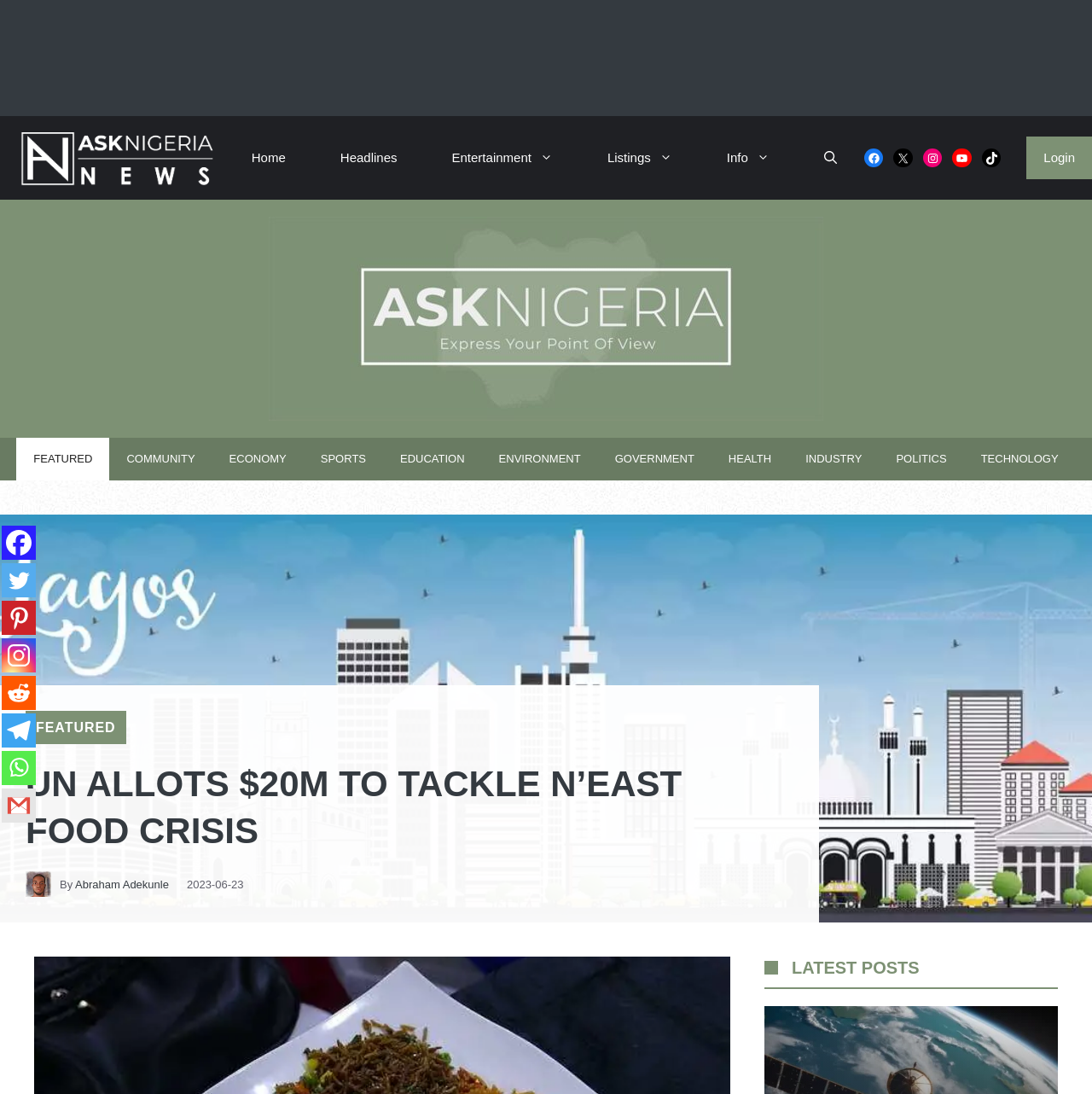What is the name of the website?
Based on the image, provide a one-word or brief-phrase response.

Ask Nigeria